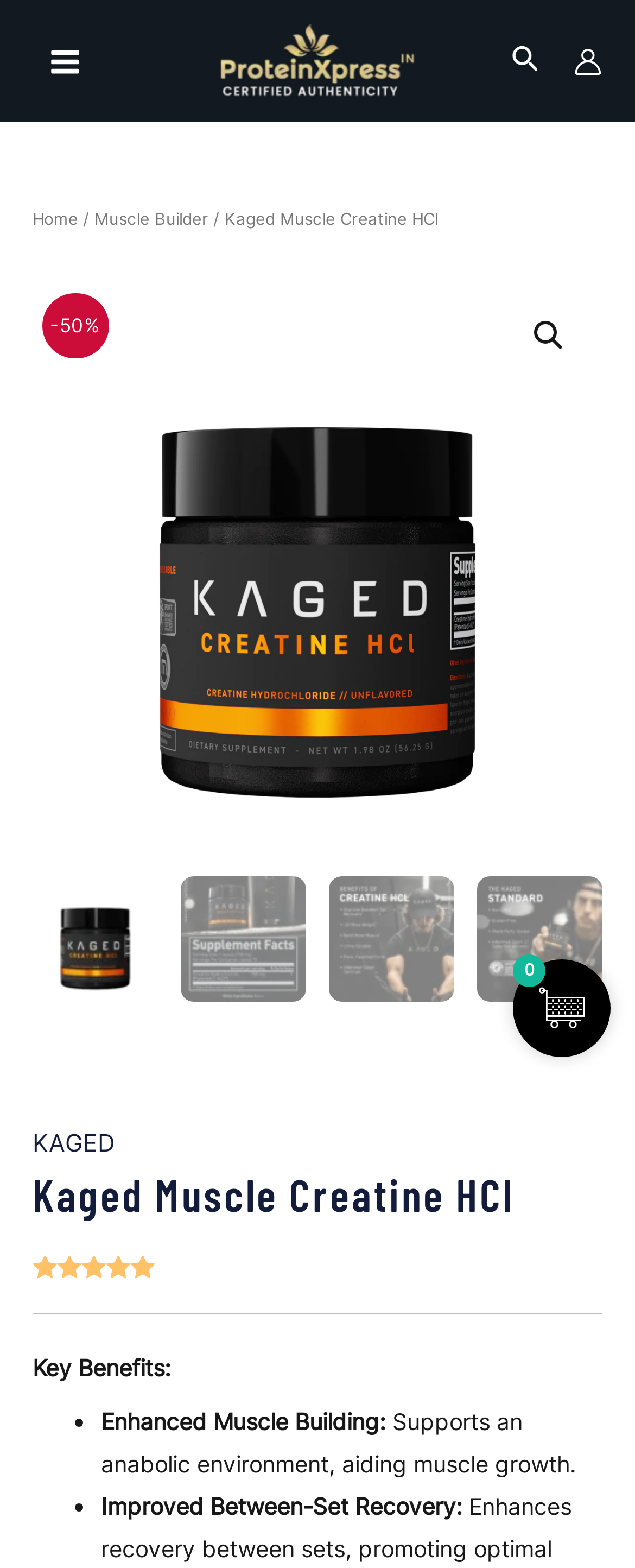Generate the main heading text from the webpage.

Kaged Muscle Creatine HCl